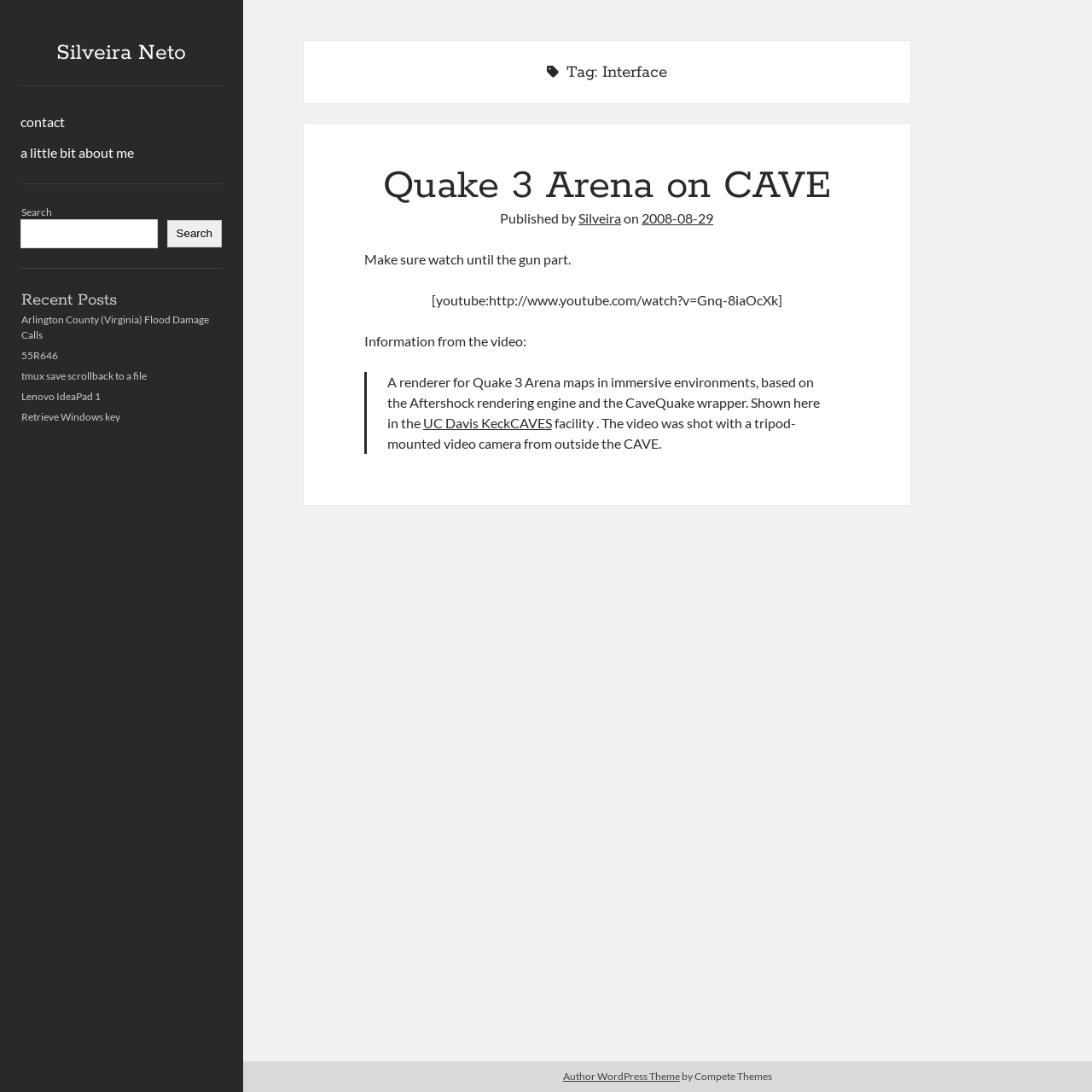Find and specify the bounding box coordinates that correspond to the clickable region for the instruction: "Visit Silveira Neto's homepage".

[0.052, 0.036, 0.171, 0.061]